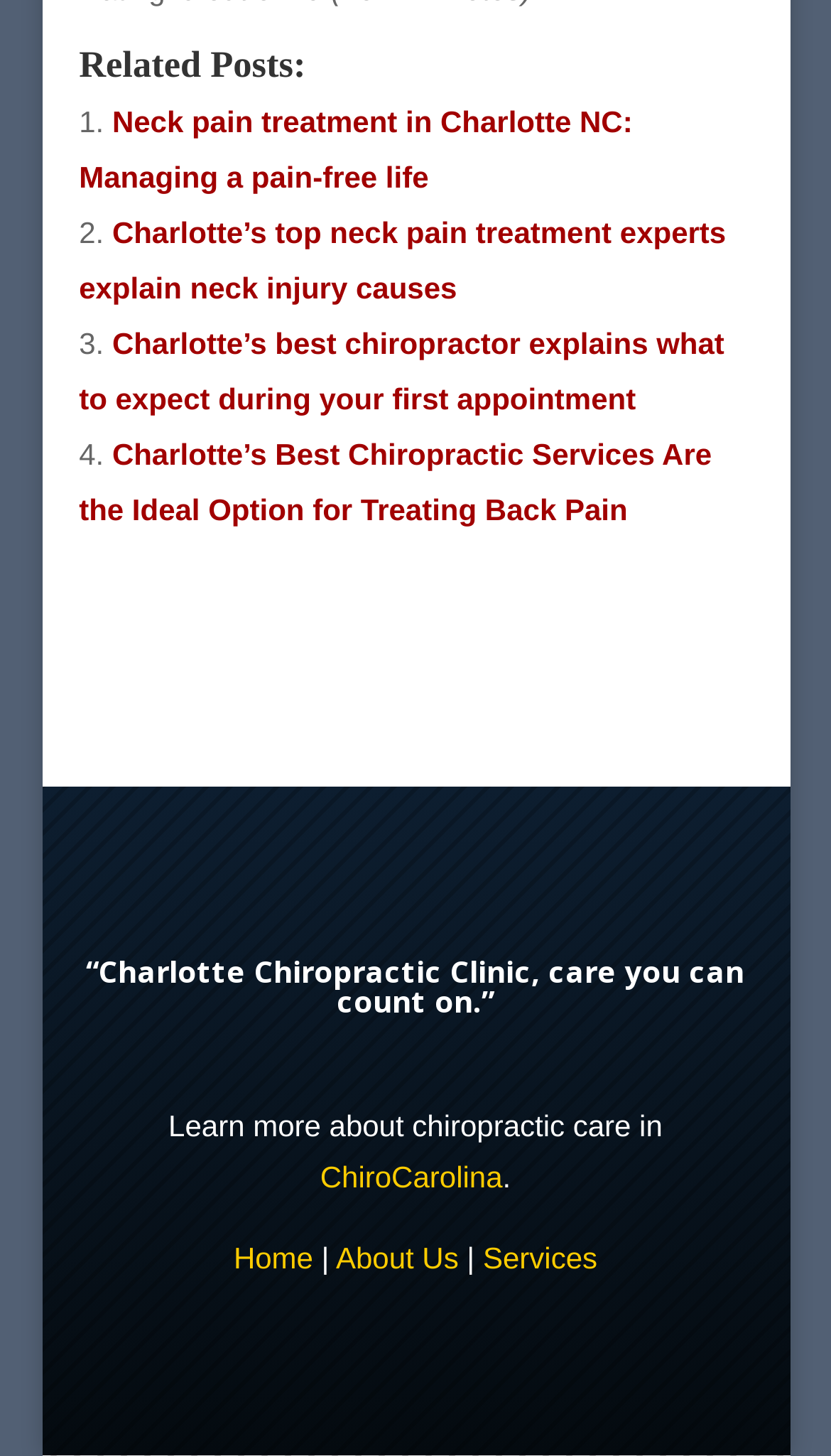Respond to the question below with a single word or phrase:
What is the topic of the first related post?

Neck pain treatment